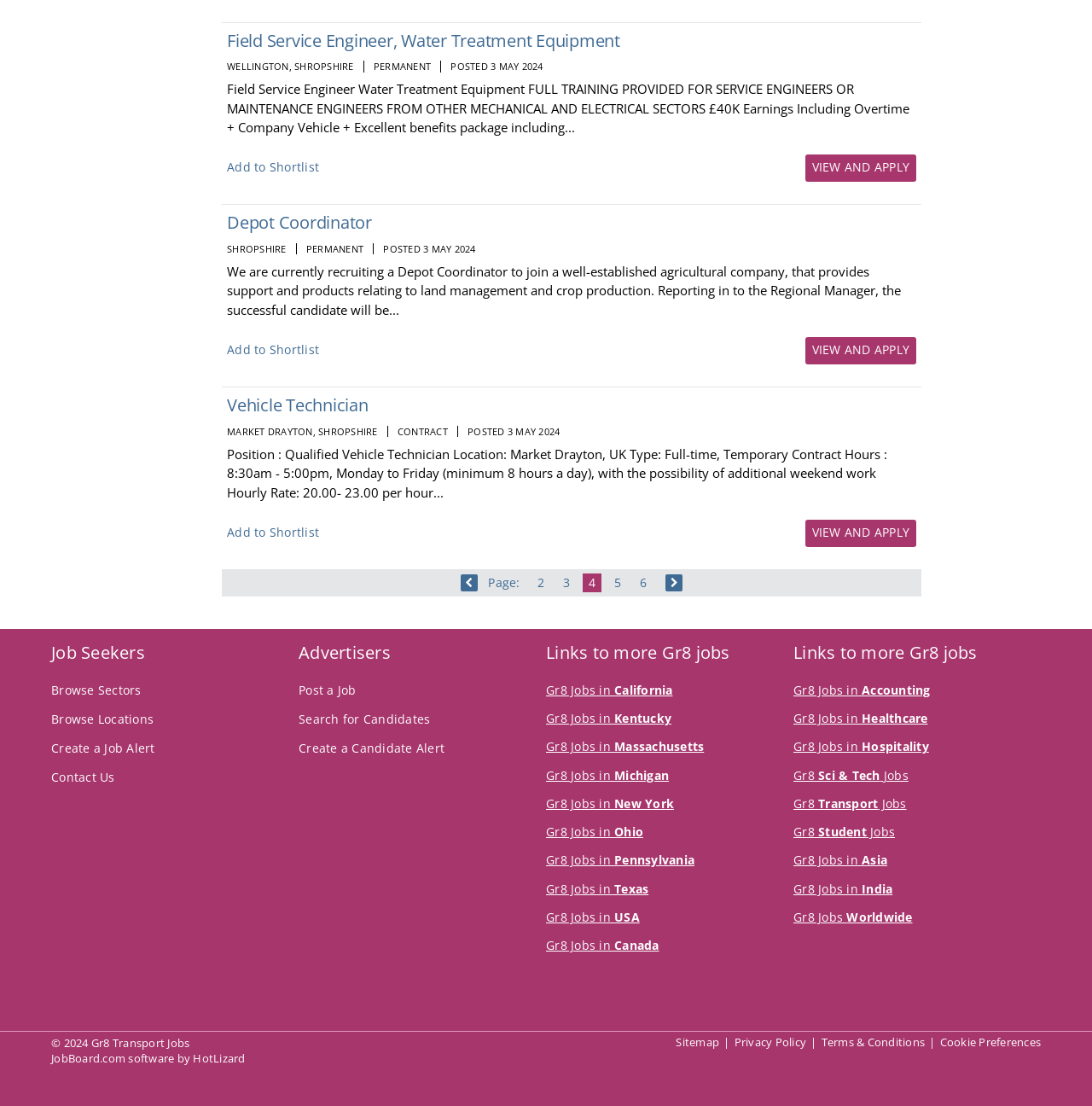How many pages of job postings are there?
Using the image, provide a detailed and thorough answer to the question.

The webpage contains a pagination section at the bottom, which includes links to pages 2, 3, 4, 5, and 6. Therefore, there are at least 6 pages of job postings.